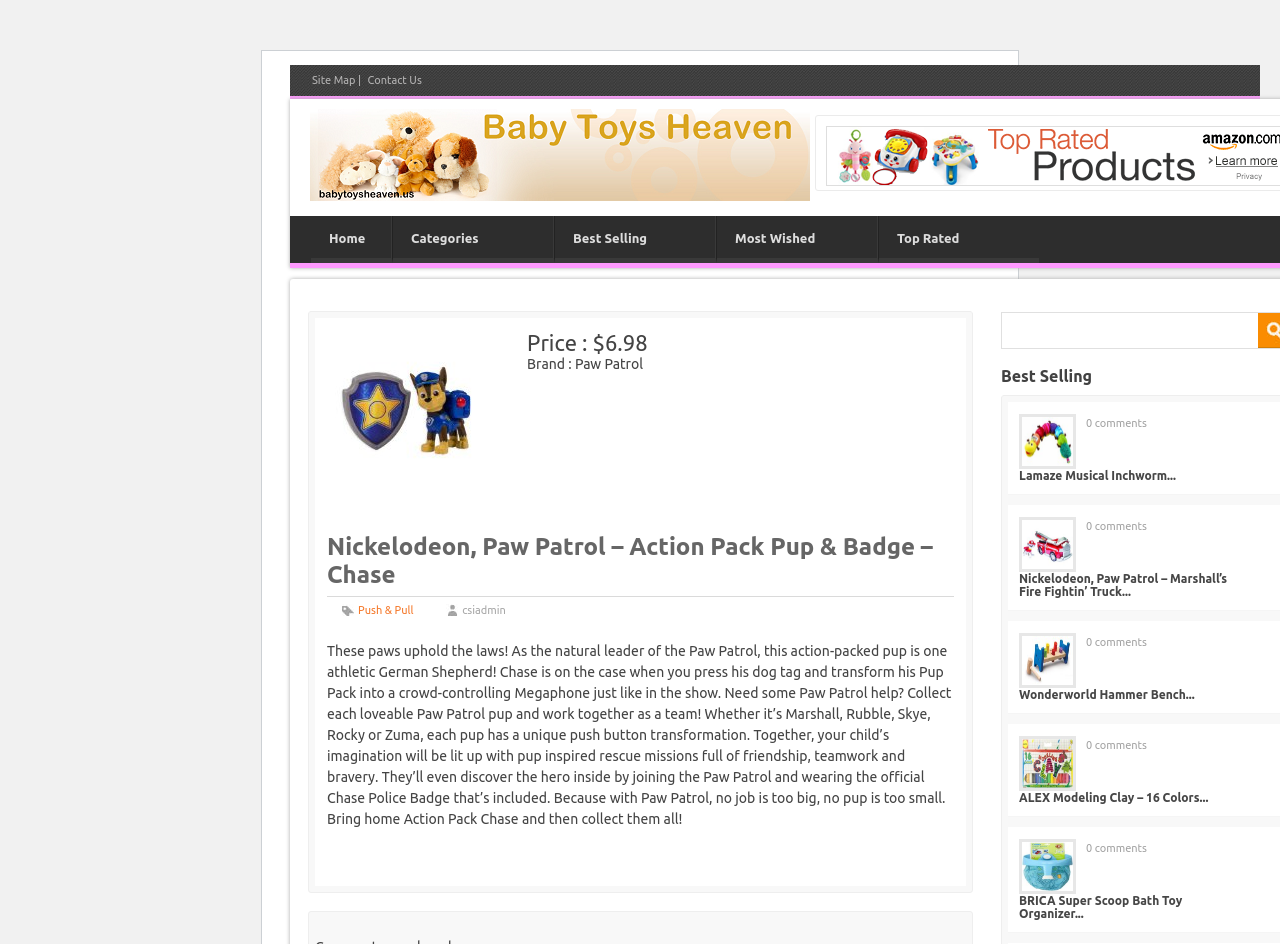How many comments are there for the product?
Provide a detailed answer to the question, using the image to inform your response.

The number of comments for the product can be found at the bottom of the page, where it is stated as '0 comments'.